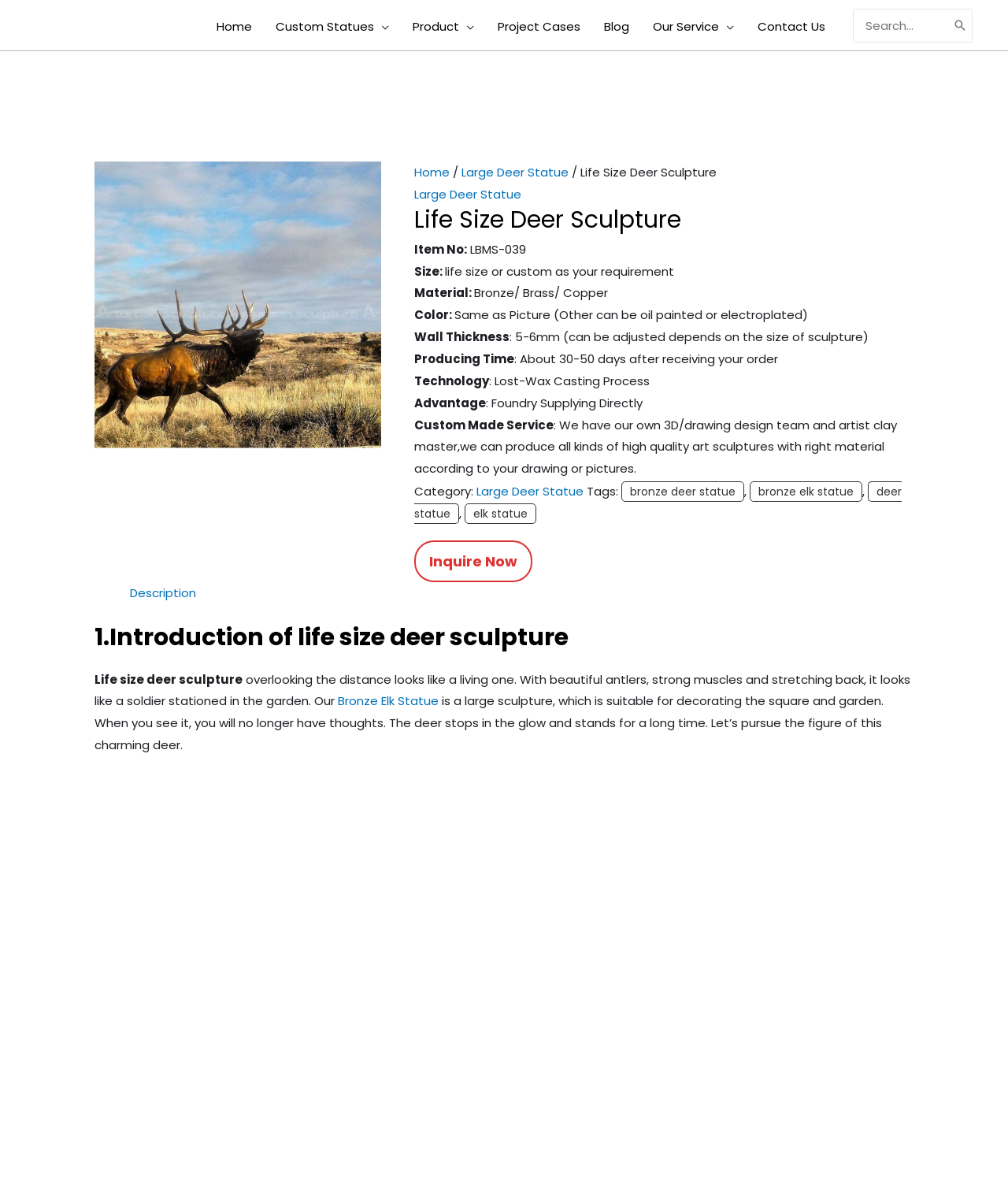Determine the bounding box coordinates of the clickable region to follow the instruction: "View the 'Large Deer Statue' category".

[0.458, 0.137, 0.564, 0.151]